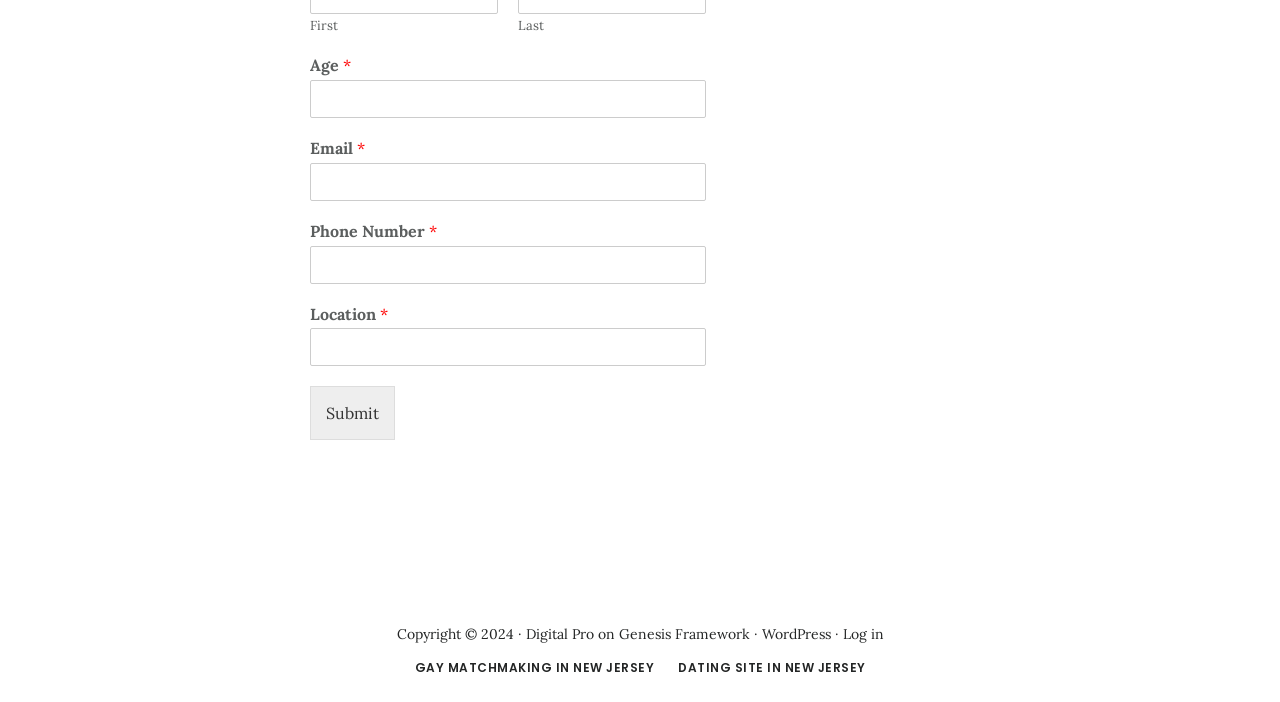What is the purpose of the button at the bottom of the form?
Answer the question with a thorough and detailed explanation.

The purpose of the button at the bottom of the form is to submit the form, as indicated by its text 'Submit' and its bounding box coordinate of [0.242, 0.551, 0.309, 0.627].